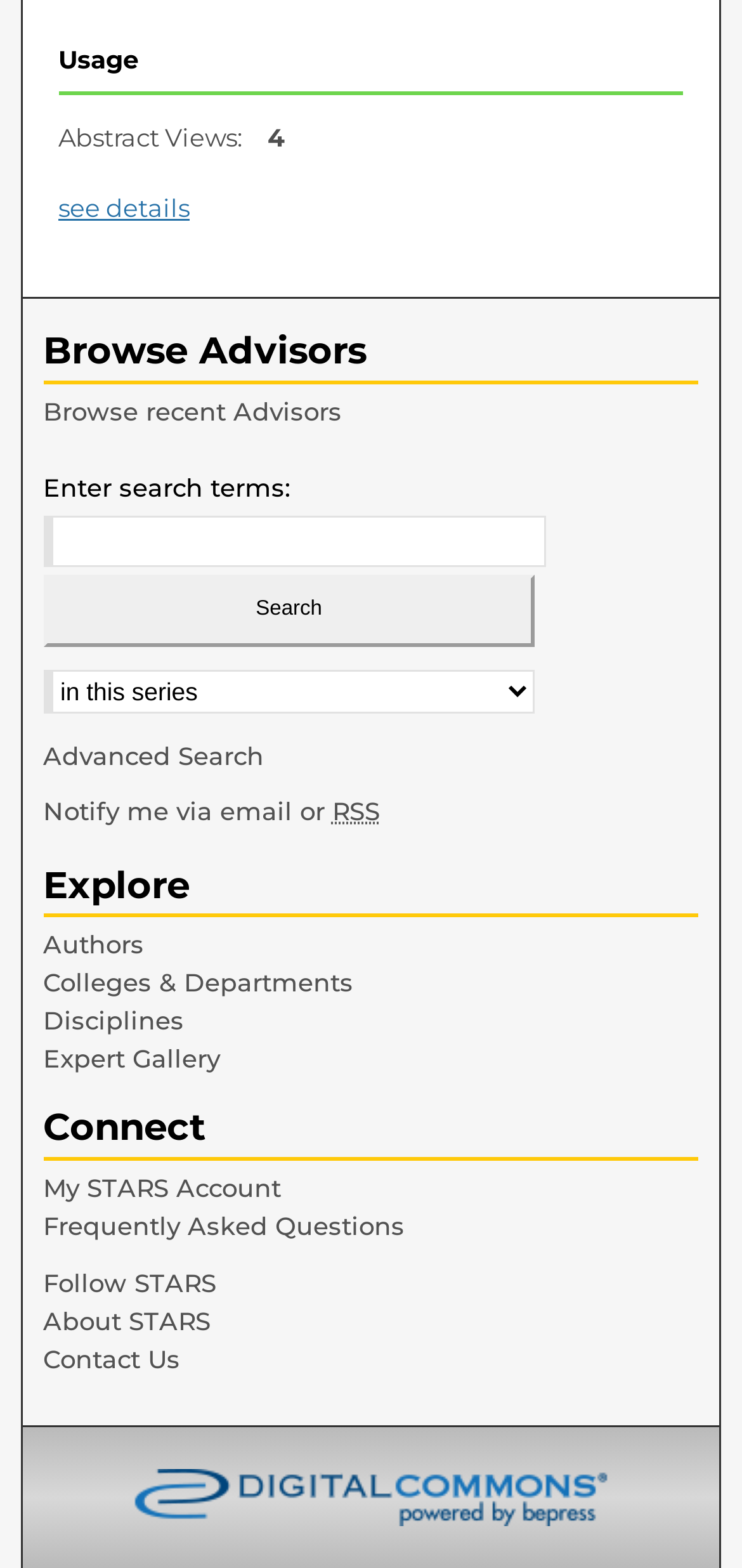Carefully examine the image and provide an in-depth answer to the question: What is the name of the link that leads to the user's account page?

The link is located in the 'Connect' section and is labeled 'My STARS Account', indicating that it leads to the user's account page.